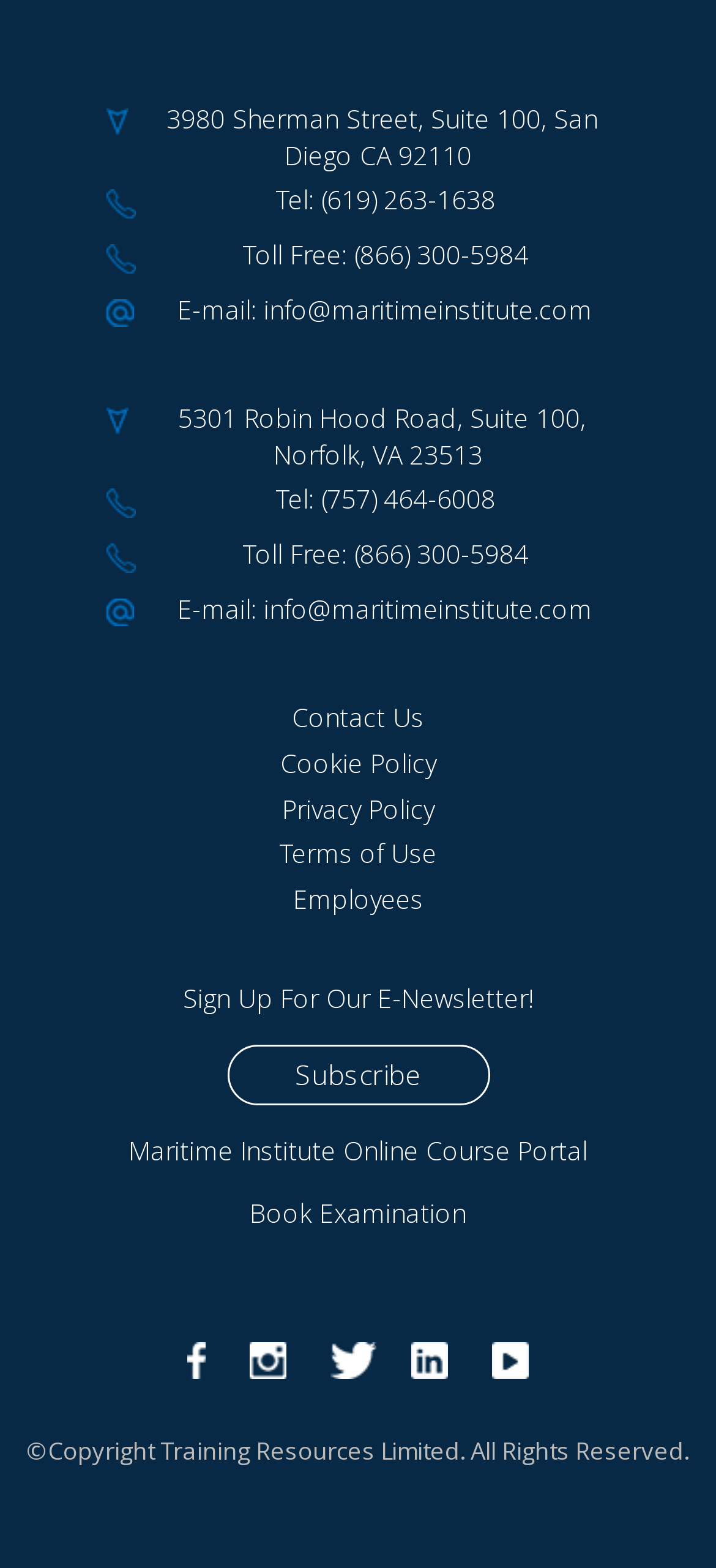Please answer the following question using a single word or phrase: 
What is the copyright information?

©Copyright Training Resources Limited. All Rights Reserved.